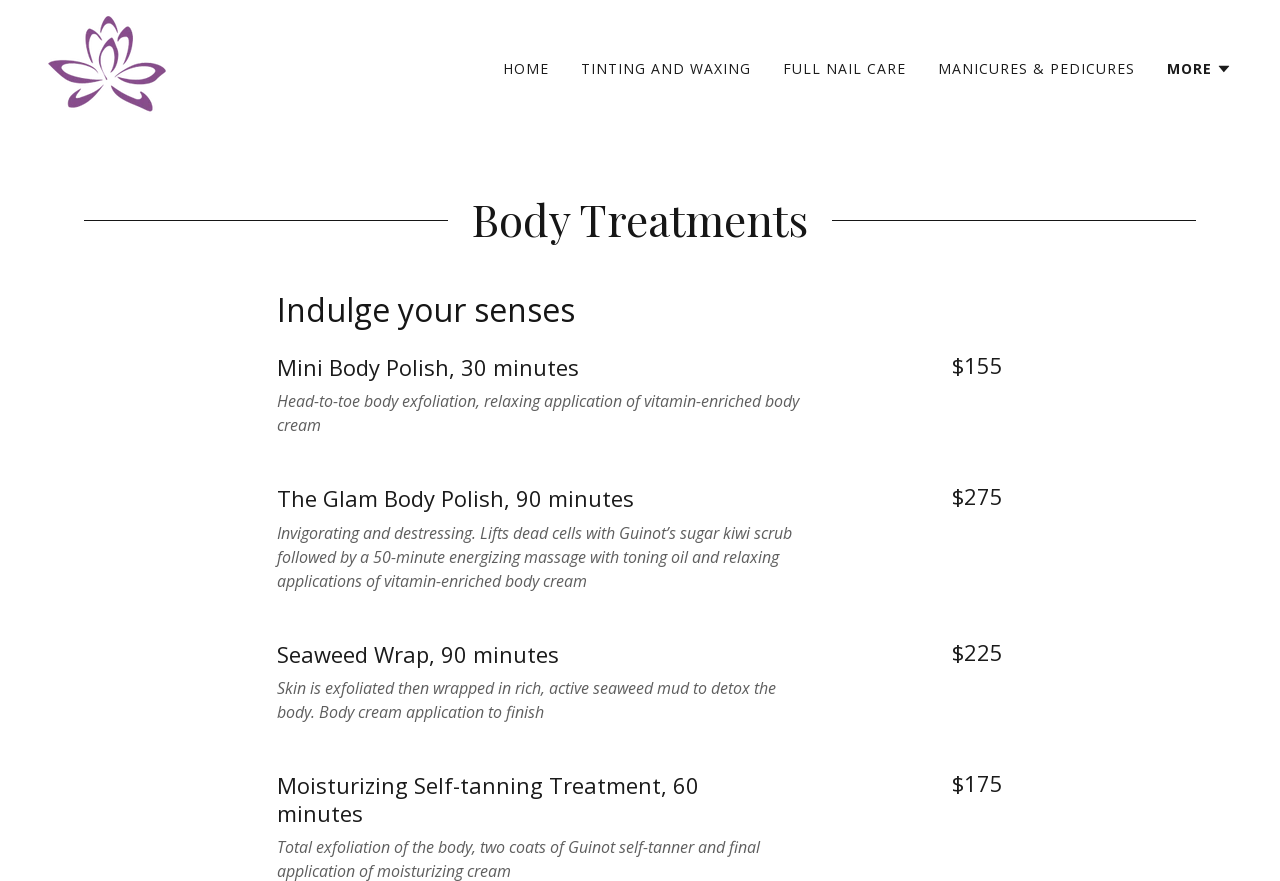Please analyze the image and provide a thorough answer to the question:
What is the price of the 'Seaweed Wrap, 90 minutes' treatment?

The price of the 'Seaweed Wrap, 90 minutes' treatment can be found in the description of the treatment, where it says '$225' in a StaticText element.